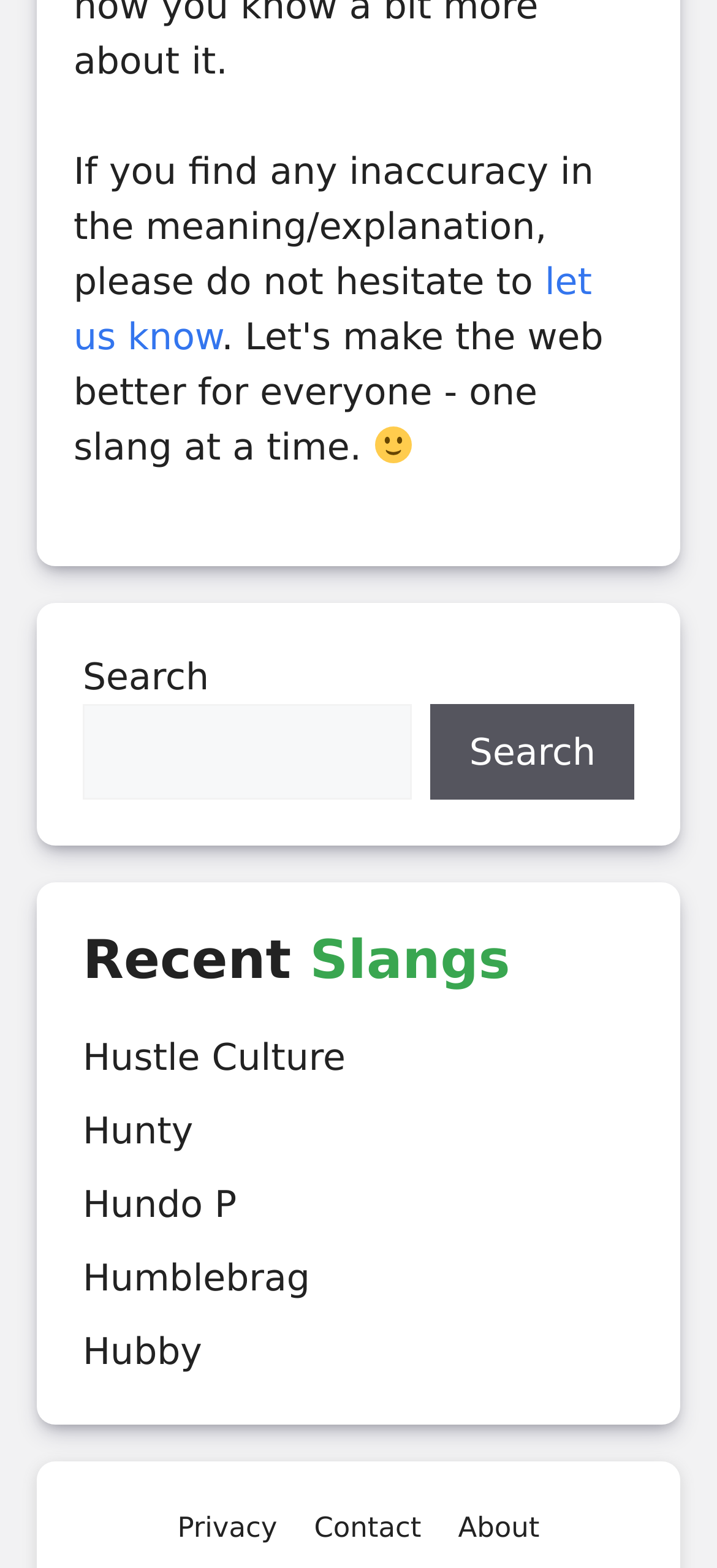What are the three links at the bottom of the webpage?
Offer a detailed and exhaustive answer to the question.

At the bottom of the webpage, there are three links: 'Privacy', 'Contact', and 'About'. These links are likely to lead to pages that provide information about the website's privacy policy, contact details, and about the website itself.